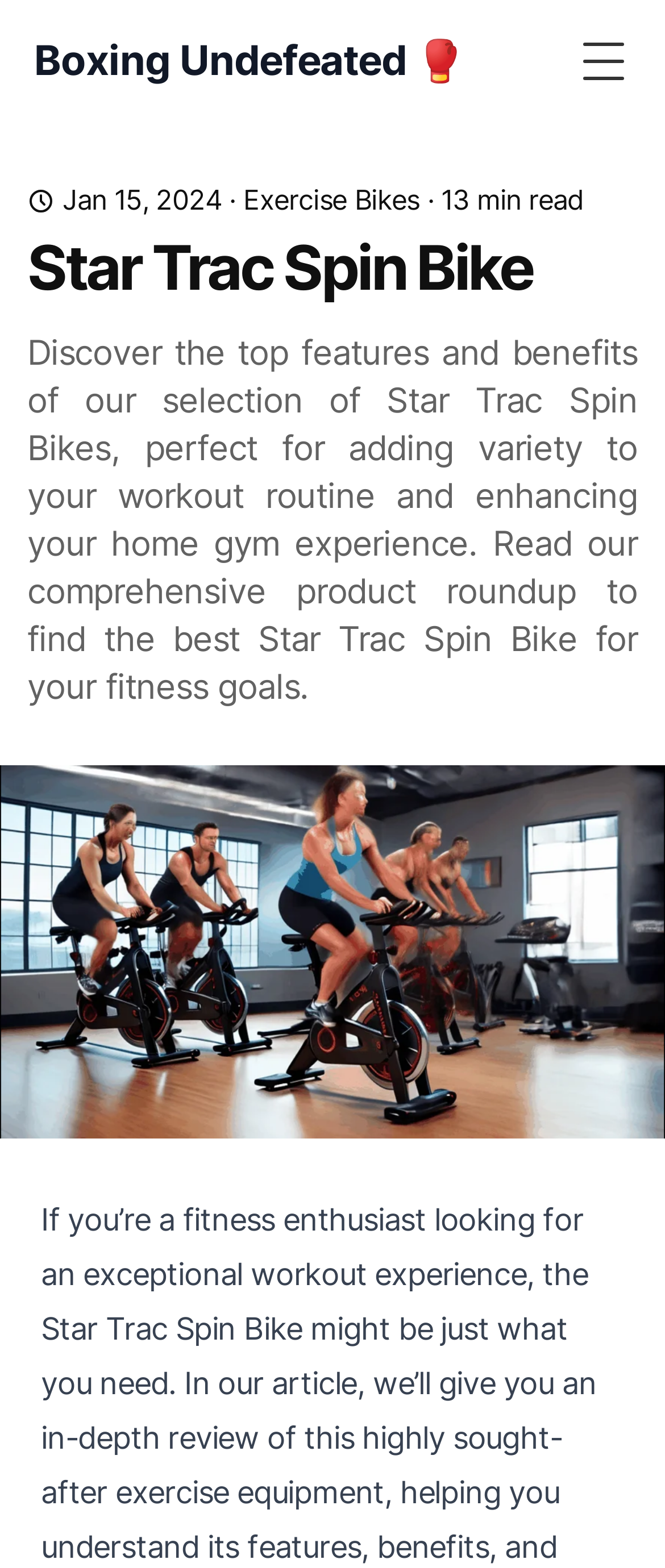What is the purpose of the Star Trac Spin Bike?
Refer to the image and offer an in-depth and detailed answer to the question.

The static text in the header section mentions that the Star Trac Spin Bike is 'perfect for adding variety to your workout routine and enhancing your home gym experience', which suggests that the bike is intended to provide a diverse workout experience.